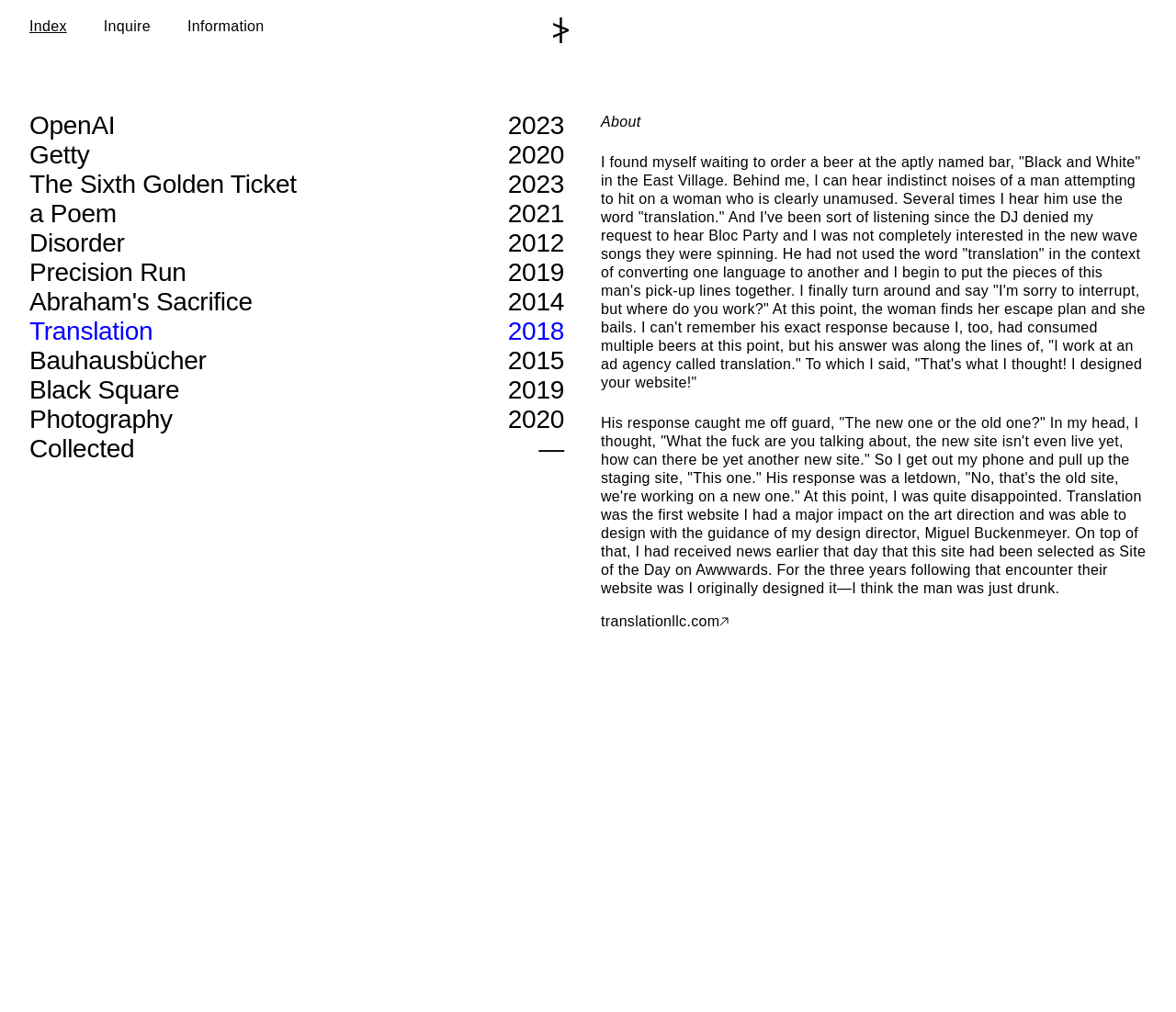Given the description: "Miguel Buckenmeyer", determine the bounding box coordinates of the UI element. The coordinates should be formatted as four float numbers between 0 and 1, [left, top, right, bottom].

[0.786, 0.519, 0.907, 0.534]